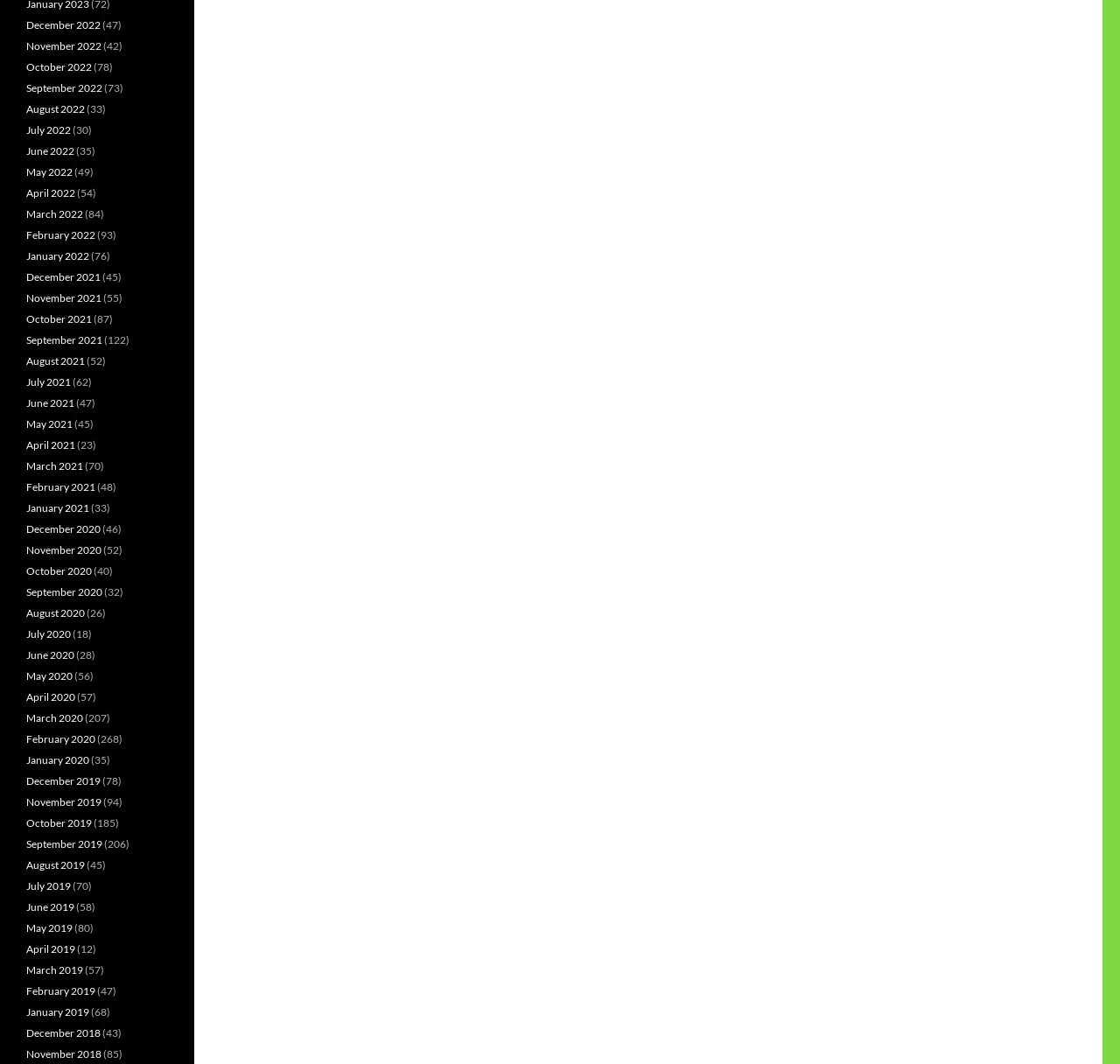How many months have fewer than 50 items?
Refer to the screenshot and respond with a concise word or phrase.

14